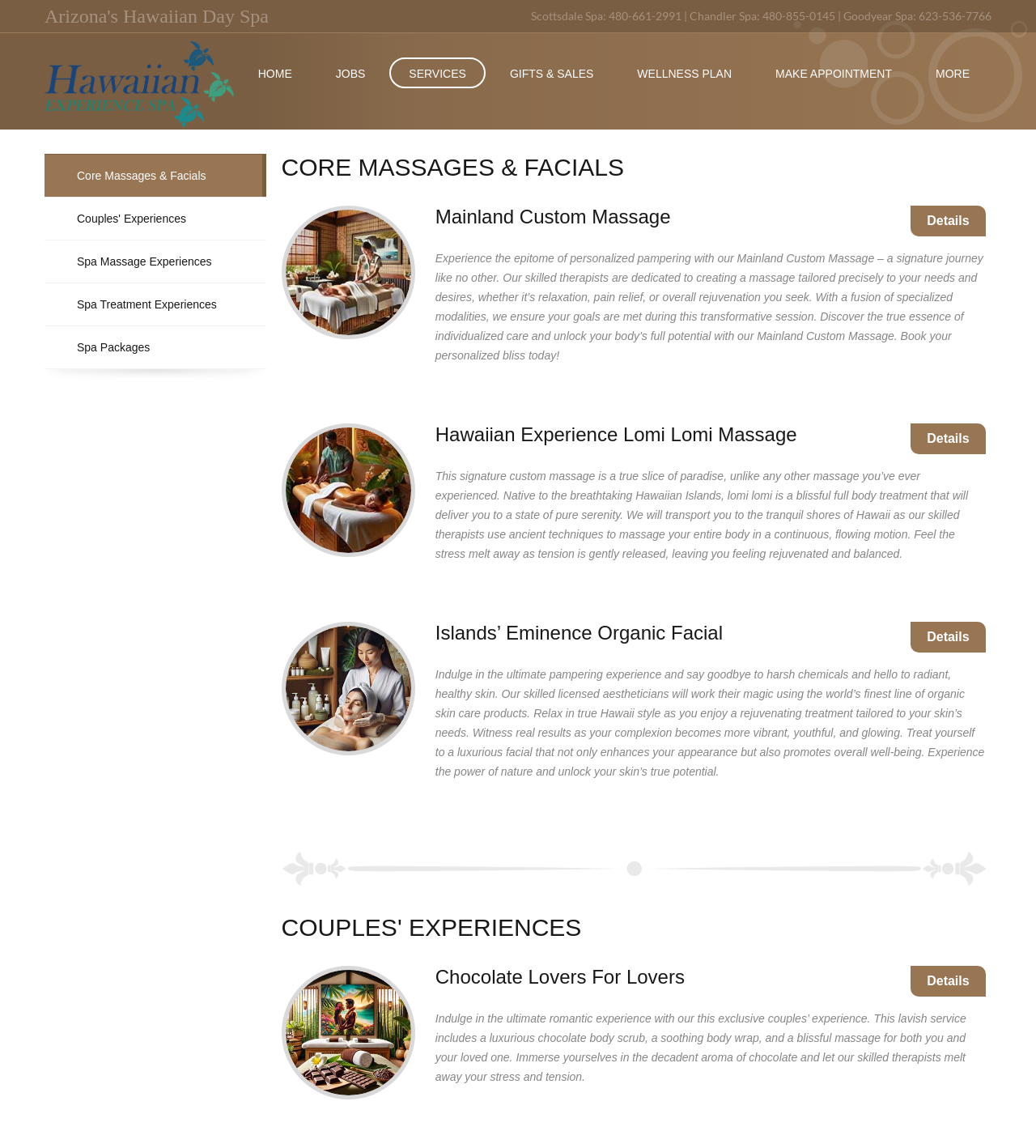Can you provide the bounding box coordinates for the element that should be clicked to implement the instruction: "Learn more about the 'Hawaiian Experience Lomi Lomi Massage'"?

[0.879, 0.369, 0.951, 0.396]